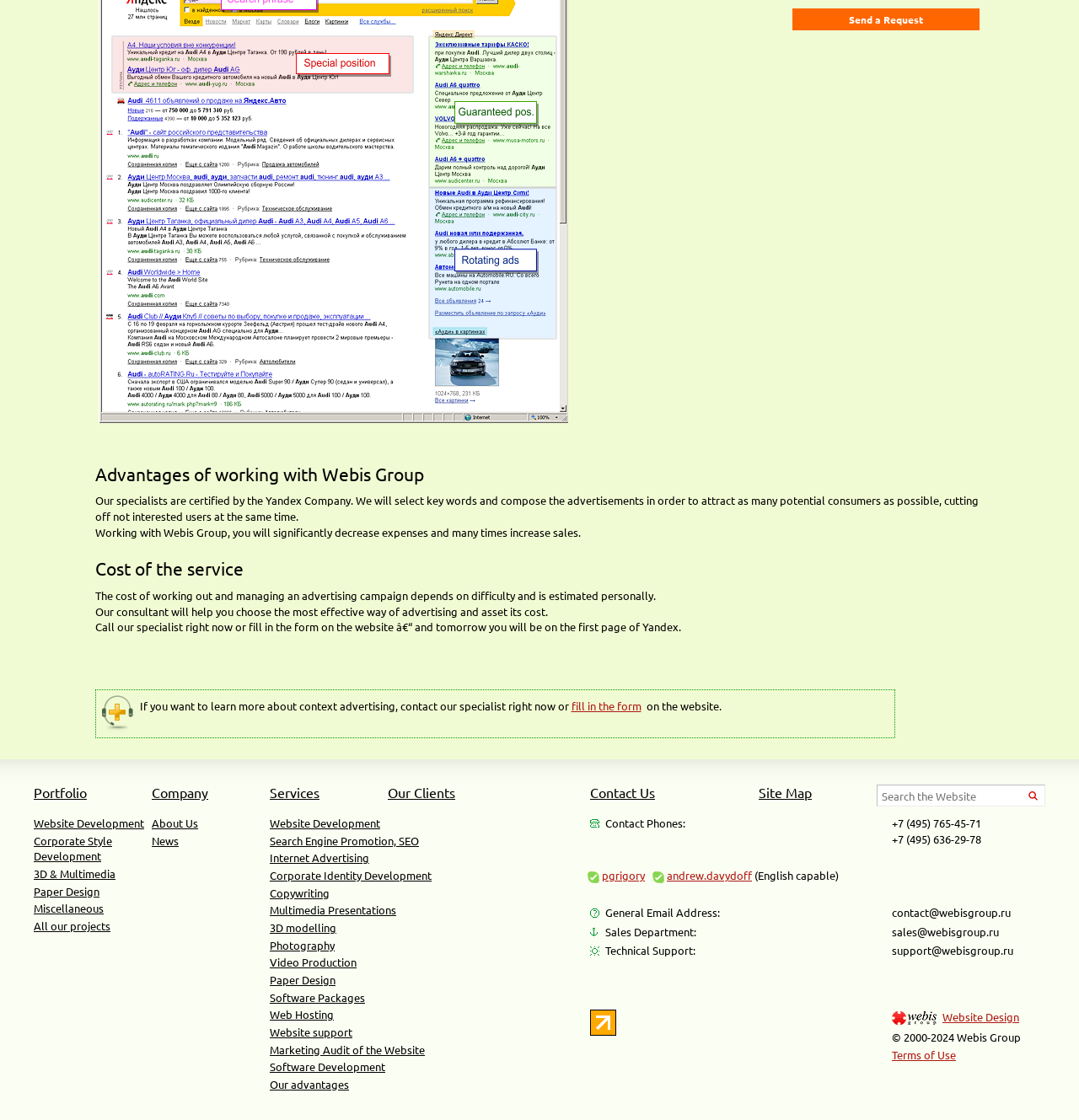Identify the bounding box of the UI element described as follows: "Terms of Use". Provide the coordinates as four float numbers in the range of 0 to 1 [left, top, right, bottom].

[0.827, 0.936, 0.886, 0.948]